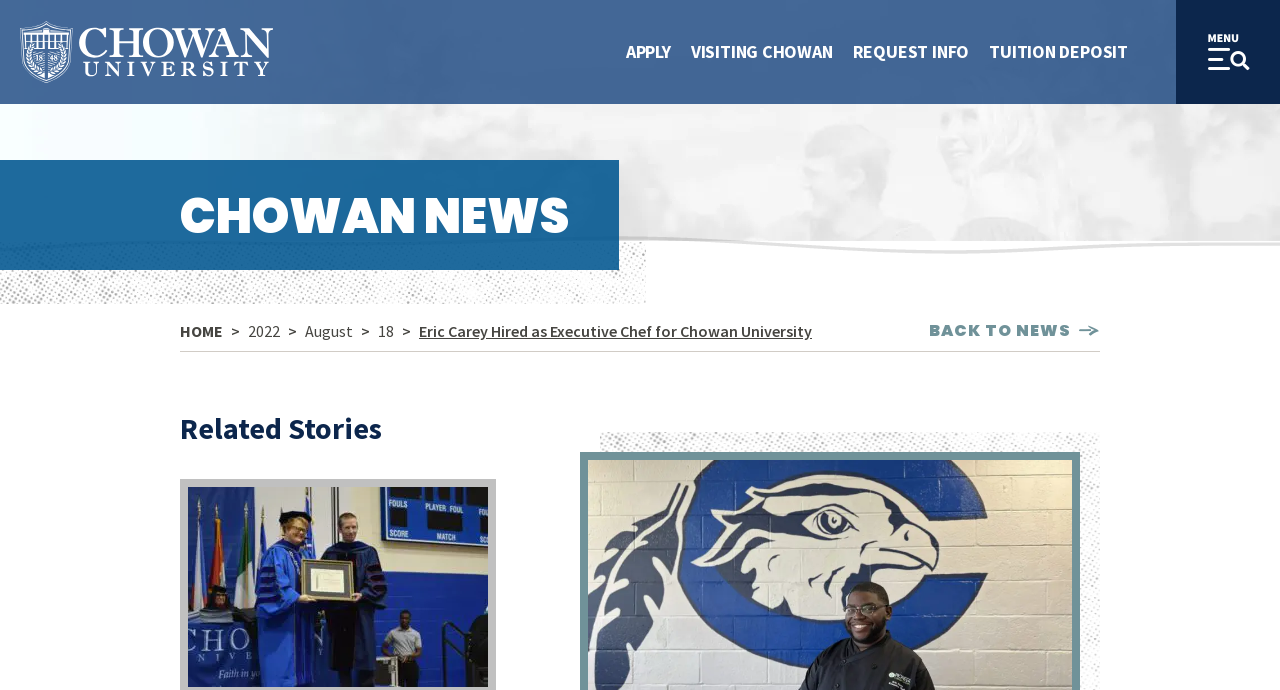Describe the webpage in detail, including text, images, and layout.

The webpage is about Eric Carey being hired as the new Executive Chef for Chowan University. At the top of the page, there is a navigation menu with links to "Site Name", "APPLY", "VISITING CHOWAN", "REQUEST INFO", and "TUITION DEPOSIT". To the right of these links, there is a button to open extended navigation.

Below the navigation menu, there is a banner section that spans the entire width of the page, containing the page title and basic information. Within this section, there is a heading that reads "CHOWAN NEWS".

Underneath the banner, there is a breadcrumb navigation section with links to "HOME", "2022", "August", and "18". To the right of this section, there is a static text element that displays the title of the news article, "Eric Carey Hired as Executive Chef for Chowan University".

Further down the page, there is a link to "BACK TO NEWS" on the right side of the page. Below this link, there is a section with a heading that reads "Related Stories". Within this section, there is an image related to "Excellence in Teaching".

There are a total of 5 links in the navigation menu at the top, 4 links in the breadcrumb navigation section, and 1 link to "BACK TO NEWS". There are 2 images on the page, one of which is a site logo and the other is related to "Excellence in Teaching".